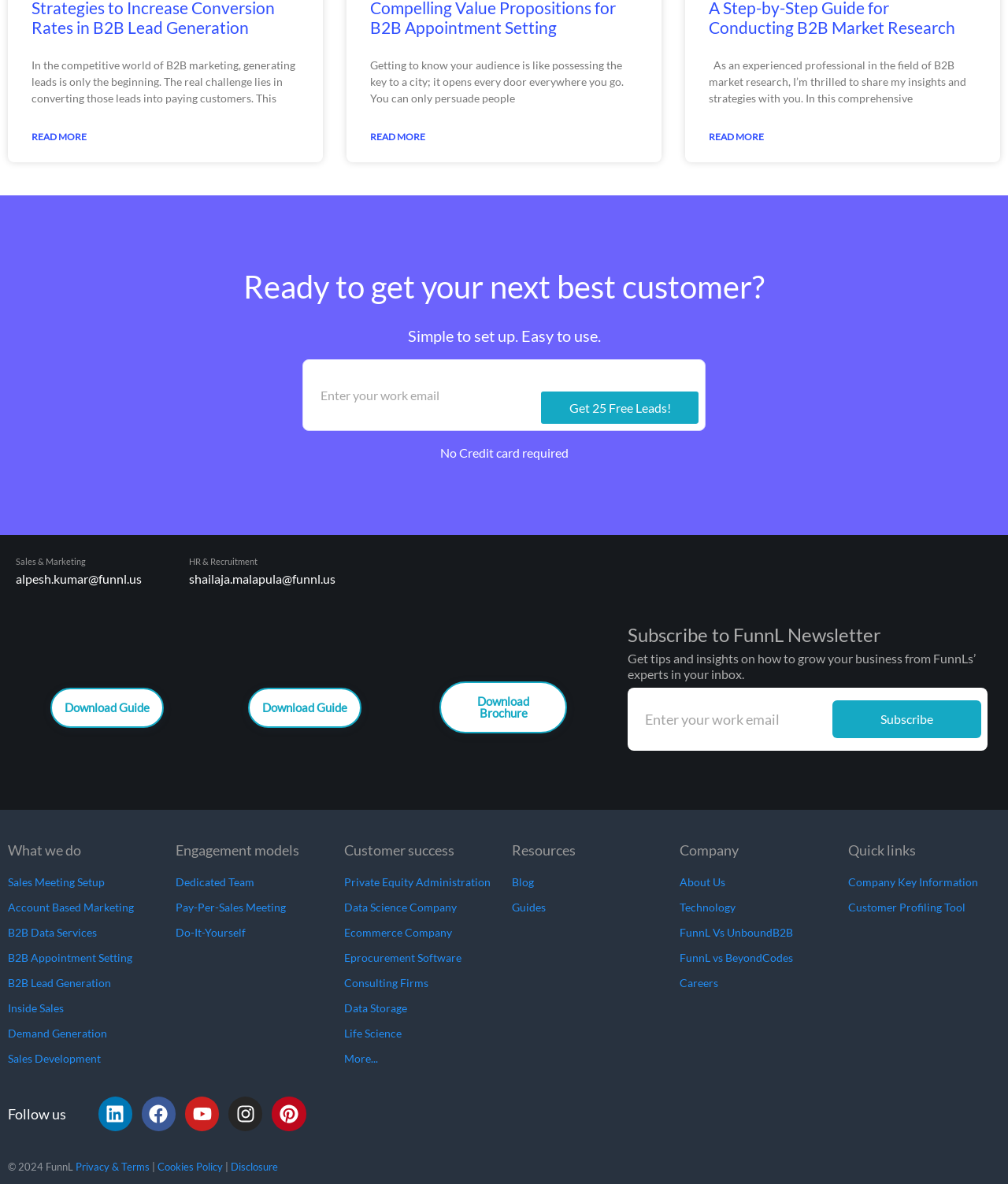Can you pinpoint the bounding box coordinates for the clickable element required for this instruction: "Read more about Strategies to Increase Conversion Rates in B2B Lead Generation"? The coordinates should be four float numbers between 0 and 1, i.e., [left, top, right, bottom].

[0.031, 0.108, 0.086, 0.124]